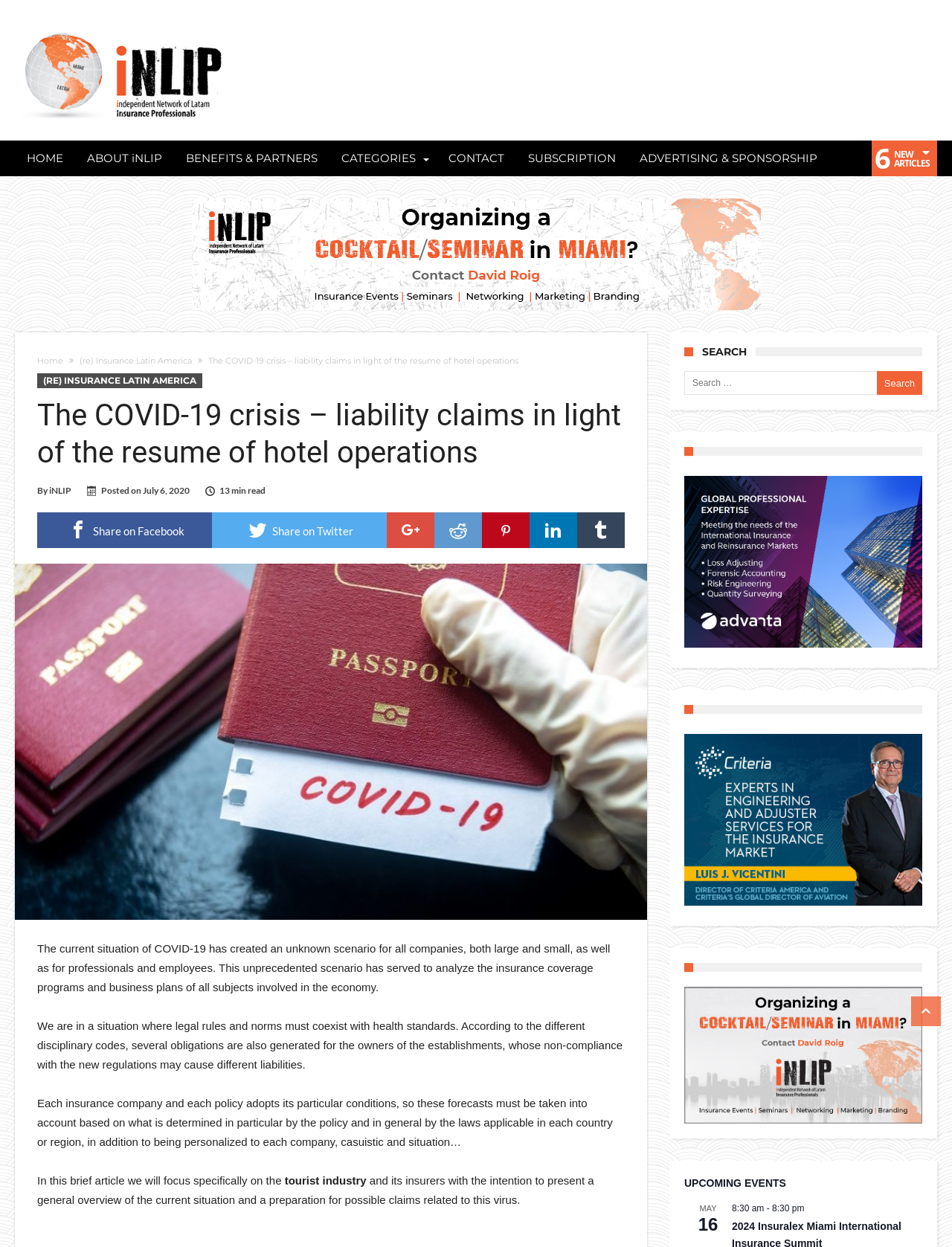Kindly determine the bounding box coordinates for the clickable area to achieve the given instruction: "Share on Facebook".

[0.039, 0.411, 0.223, 0.439]